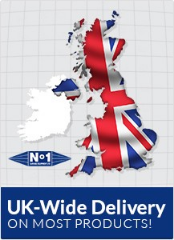What is the significance of the 'No1' label?
Look at the webpage screenshot and answer the question with a detailed explanation.

The 'No1' label in the corner of the image likely reflects the company's branding, reinforcing its position as a leading provider in its sector. This suggests that the company is proud of its market position and wants to convey its superiority to customers.